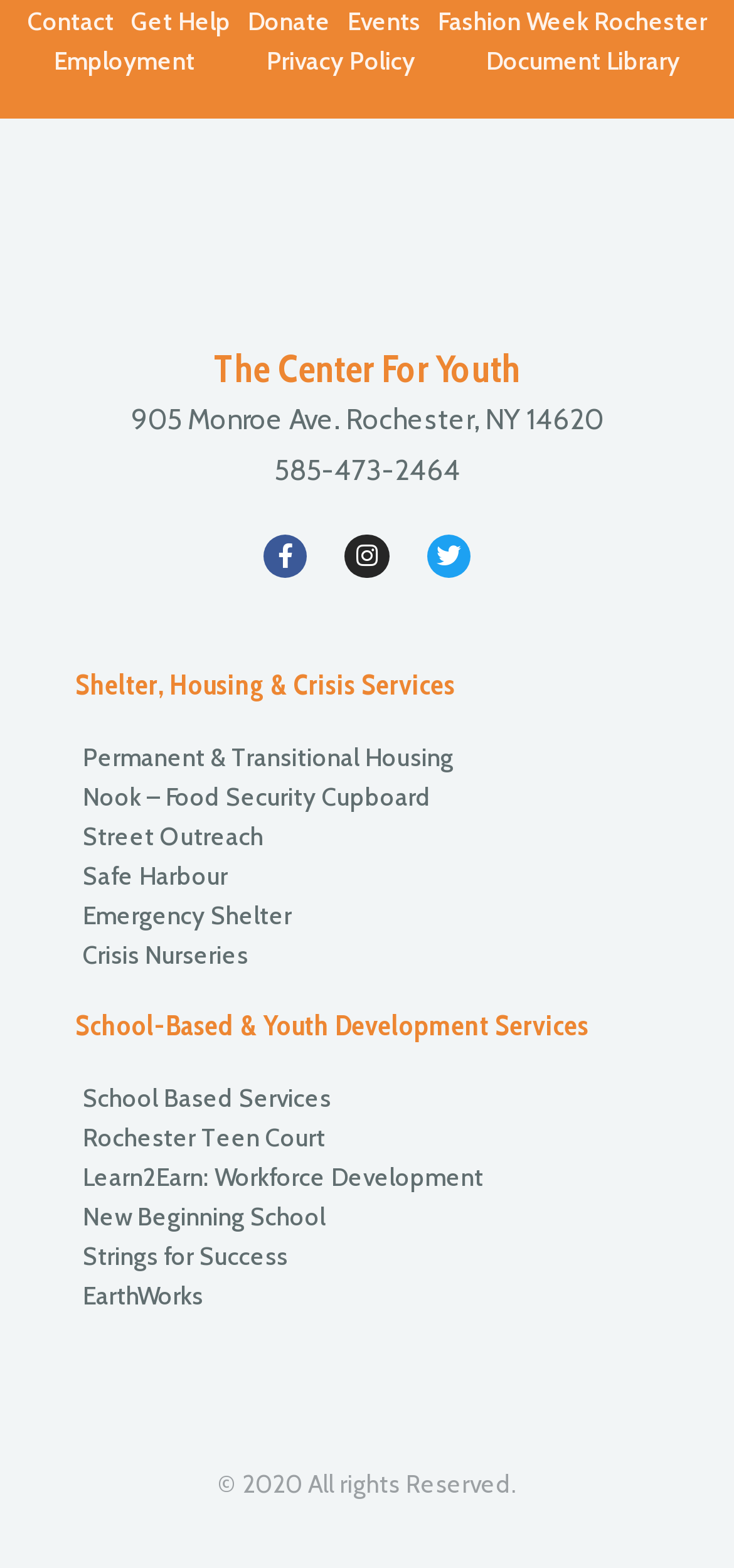Utilize the information from the image to answer the question in detail:
What is the copyright year of the website?

I found the copyright year by looking at the static text element that contains the copyright information, which is '© 2020 All rights Reserved'.